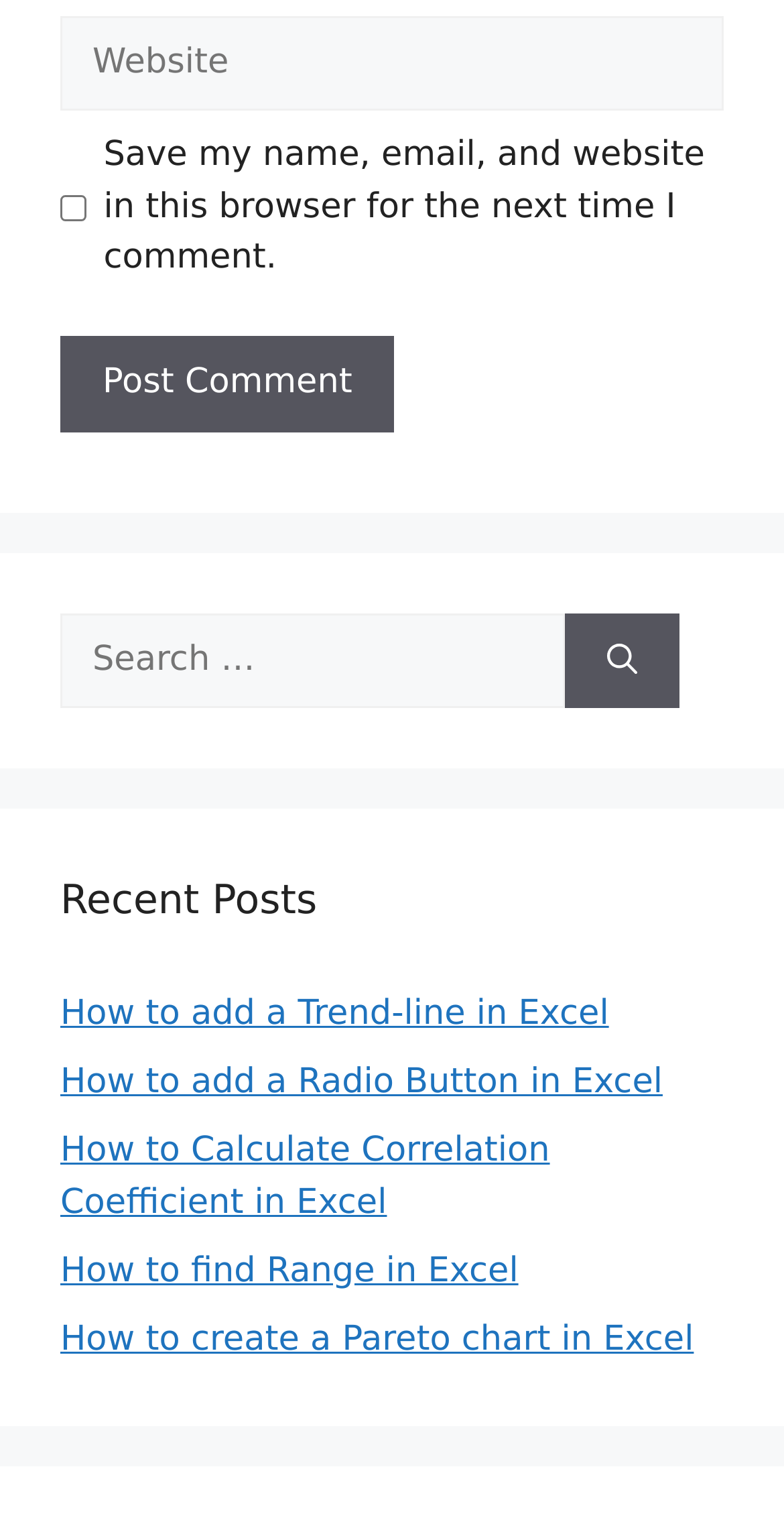What can be searched on this website?
Give a one-word or short-phrase answer derived from the screenshot.

Posts